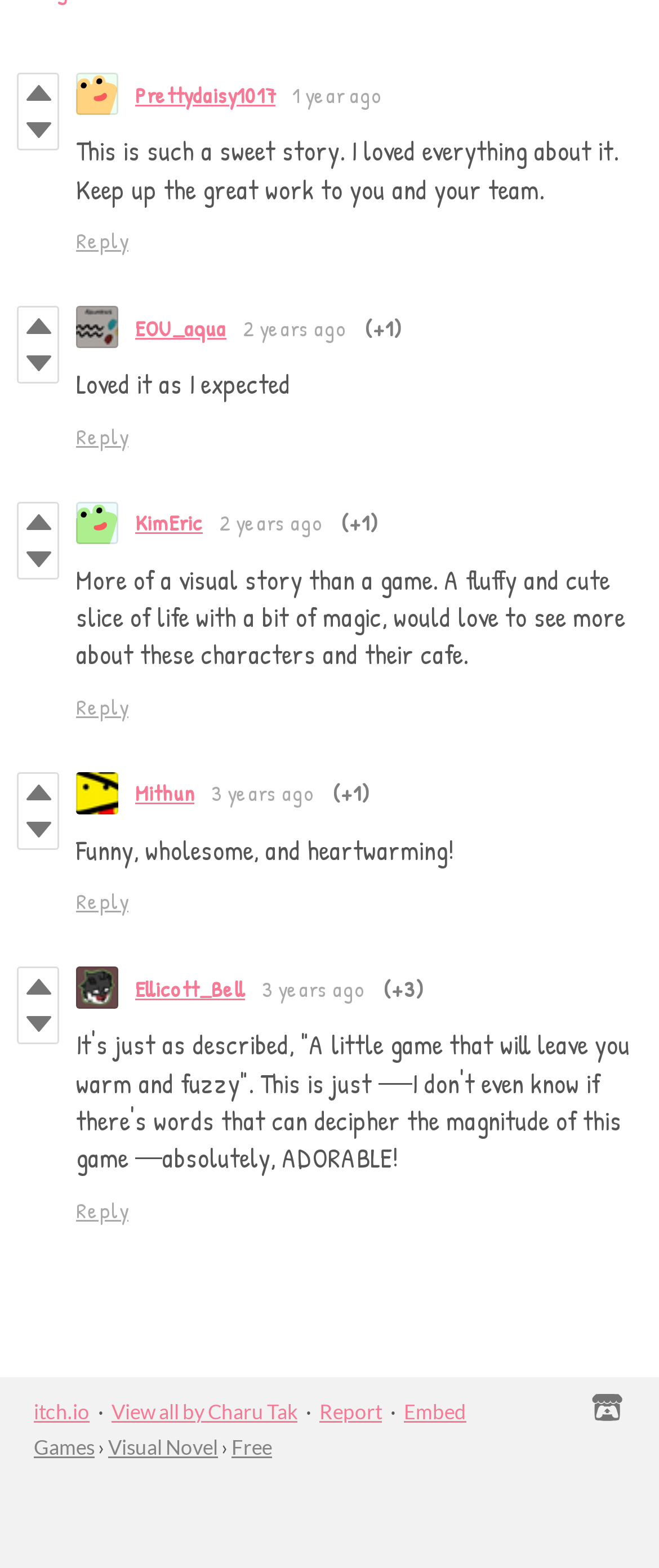What type of game is being discussed on this webpage?
Answer the question based on the image using a single word or a brief phrase.

Visual Novel